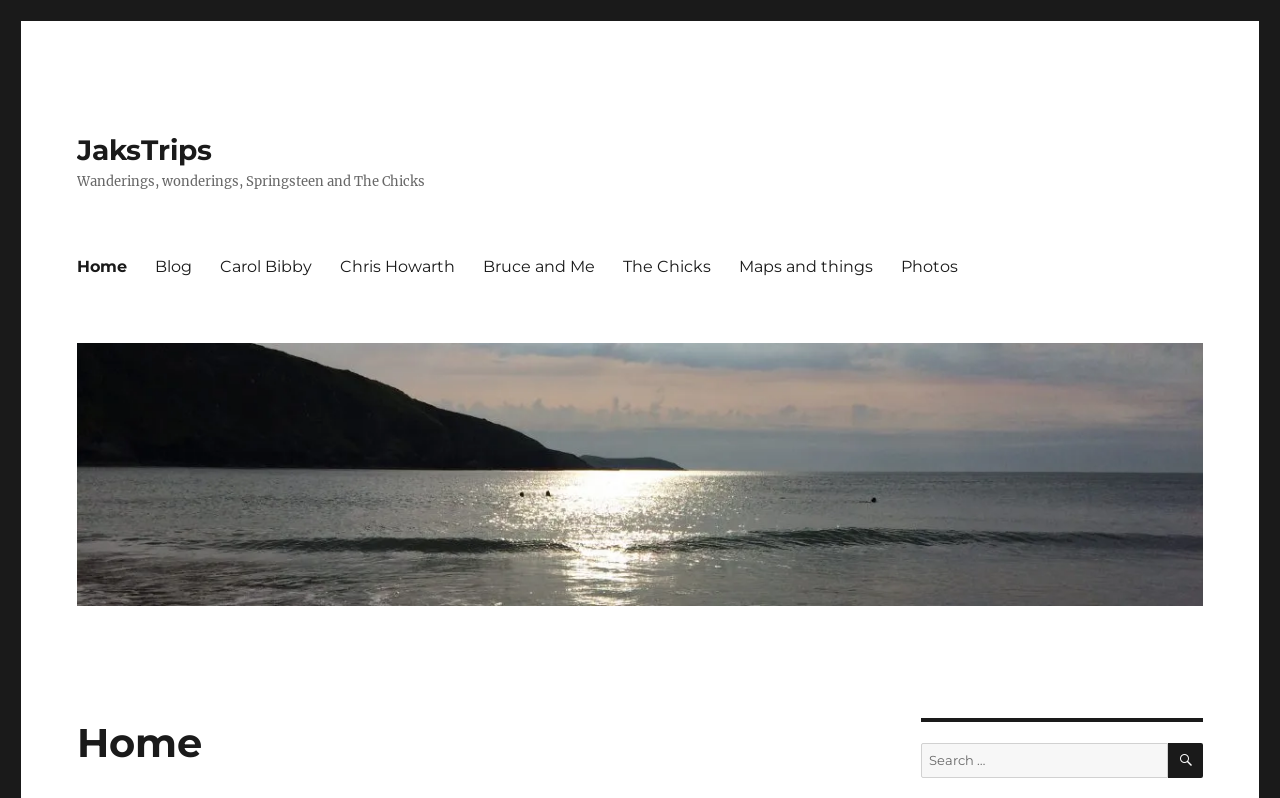Find the bounding box coordinates of the clickable element required to execute the following instruction: "read about Bruce and Me". Provide the coordinates as four float numbers between 0 and 1, i.e., [left, top, right, bottom].

[0.367, 0.307, 0.476, 0.36]